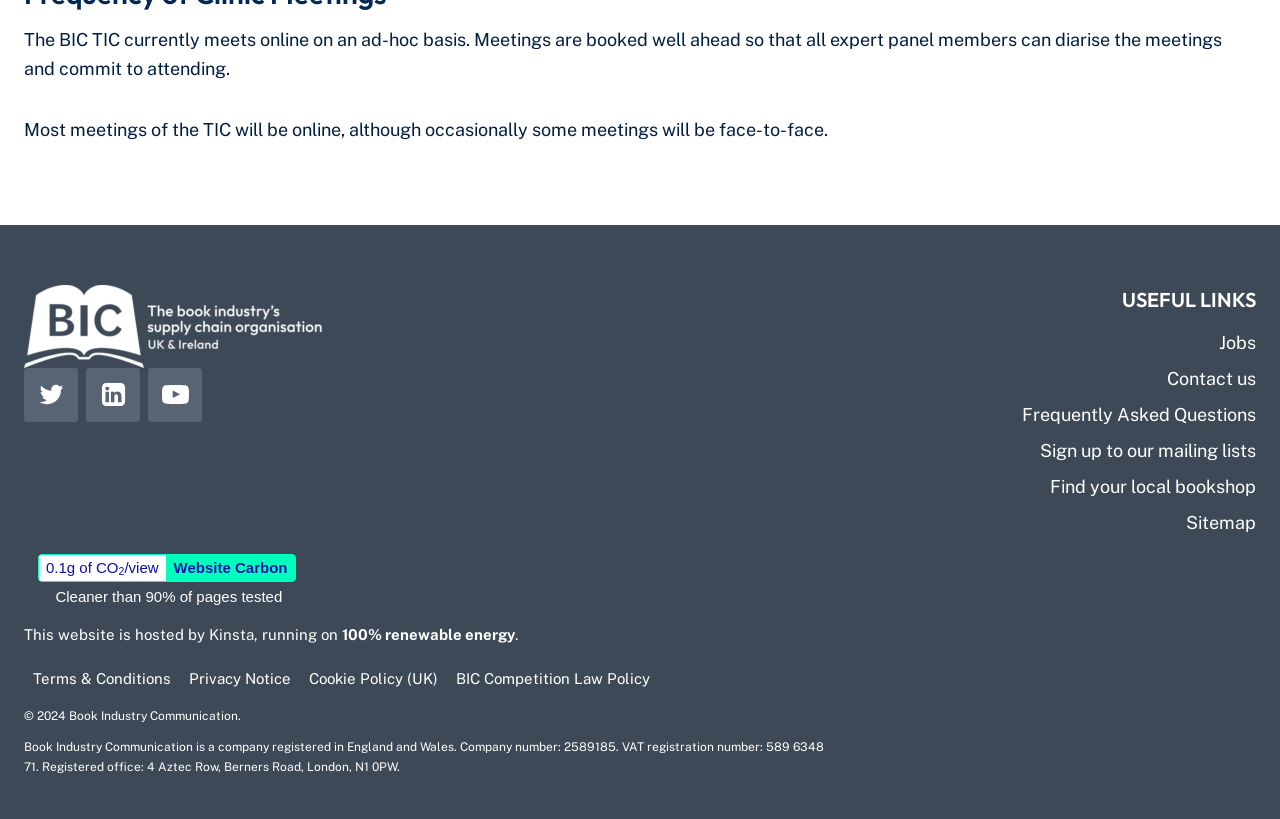Please specify the bounding box coordinates of the element that should be clicked to execute the given instruction: 'View Terms & Conditions'. Ensure the coordinates are four float numbers between 0 and 1, expressed as [left, top, right, bottom].

[0.019, 0.809, 0.141, 0.849]